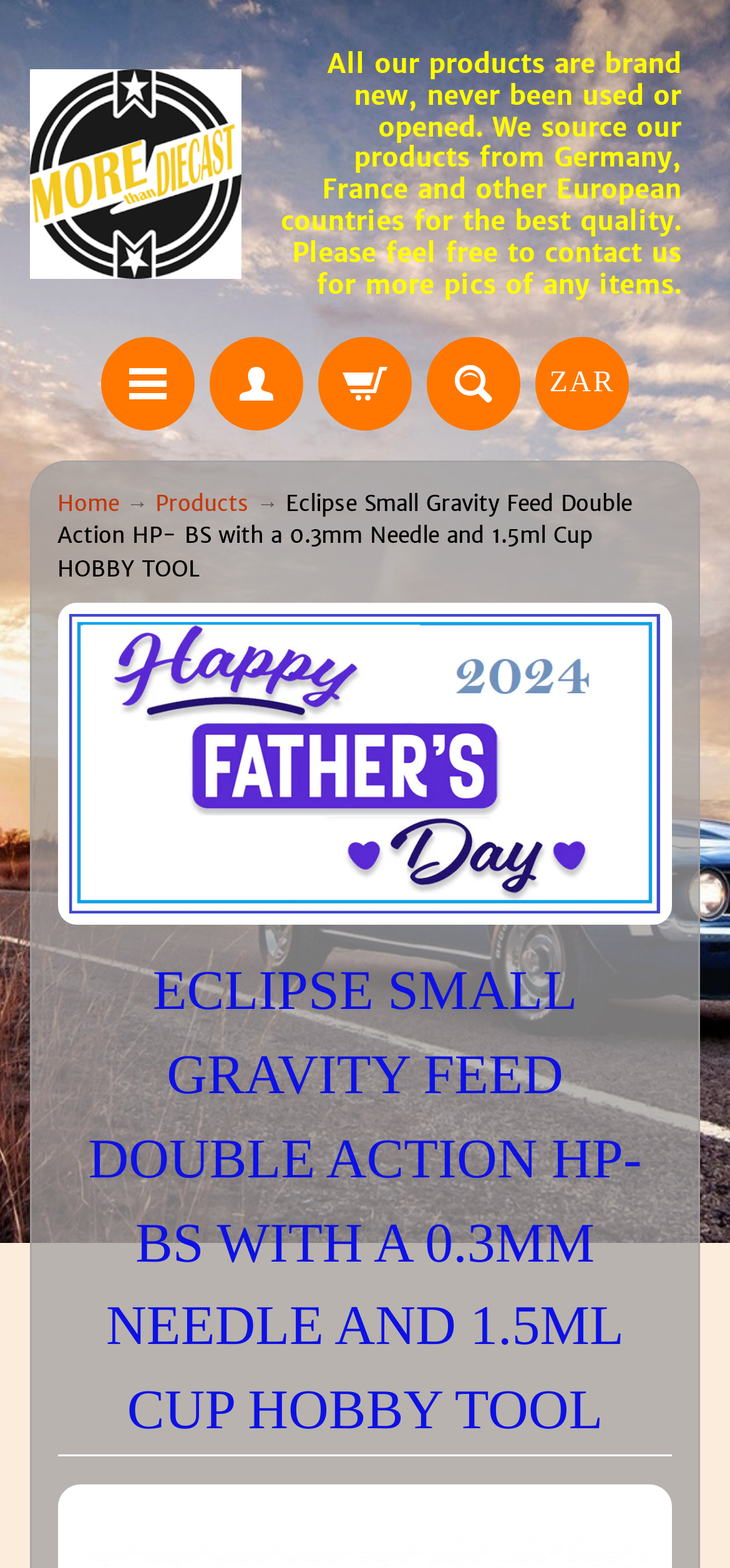Please provide a short answer using a single word or phrase for the question:
What is the condition of the products being sold?

Brand new